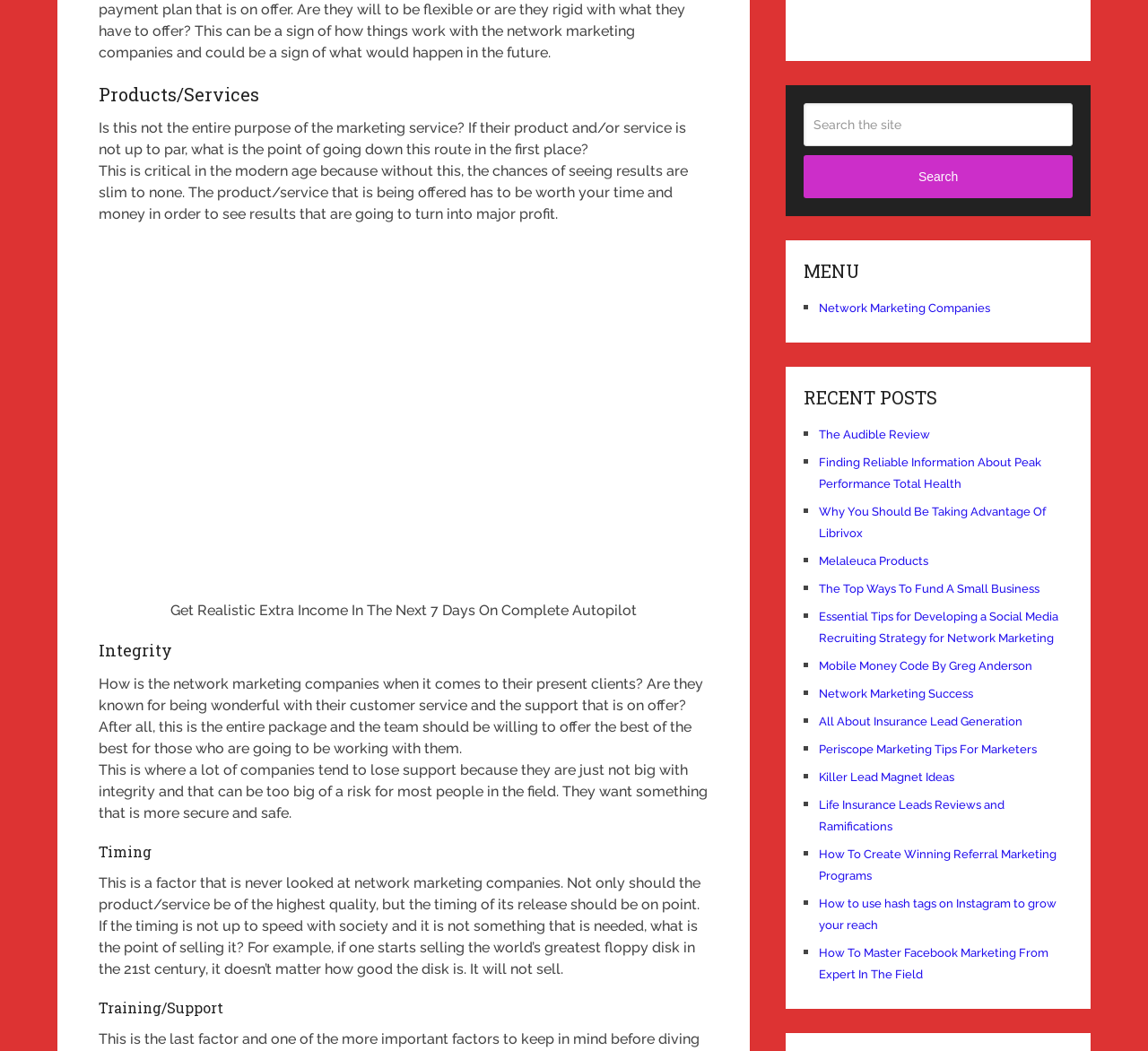Find the bounding box of the web element that fits this description: "Network Marketing Companies".

[0.713, 0.287, 0.863, 0.299]